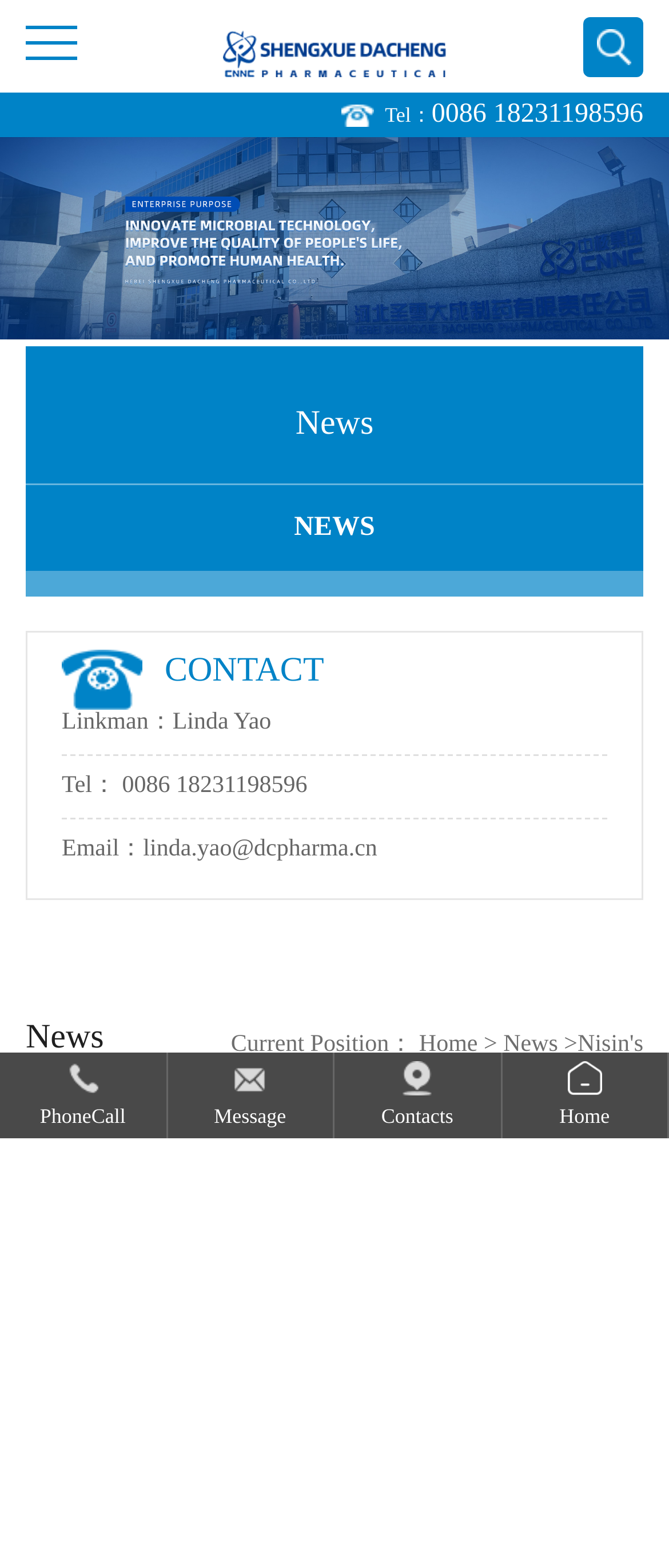Please mark the clickable region by giving the bounding box coordinates needed to complete this instruction: "send an email".

[0.214, 0.533, 0.564, 0.55]